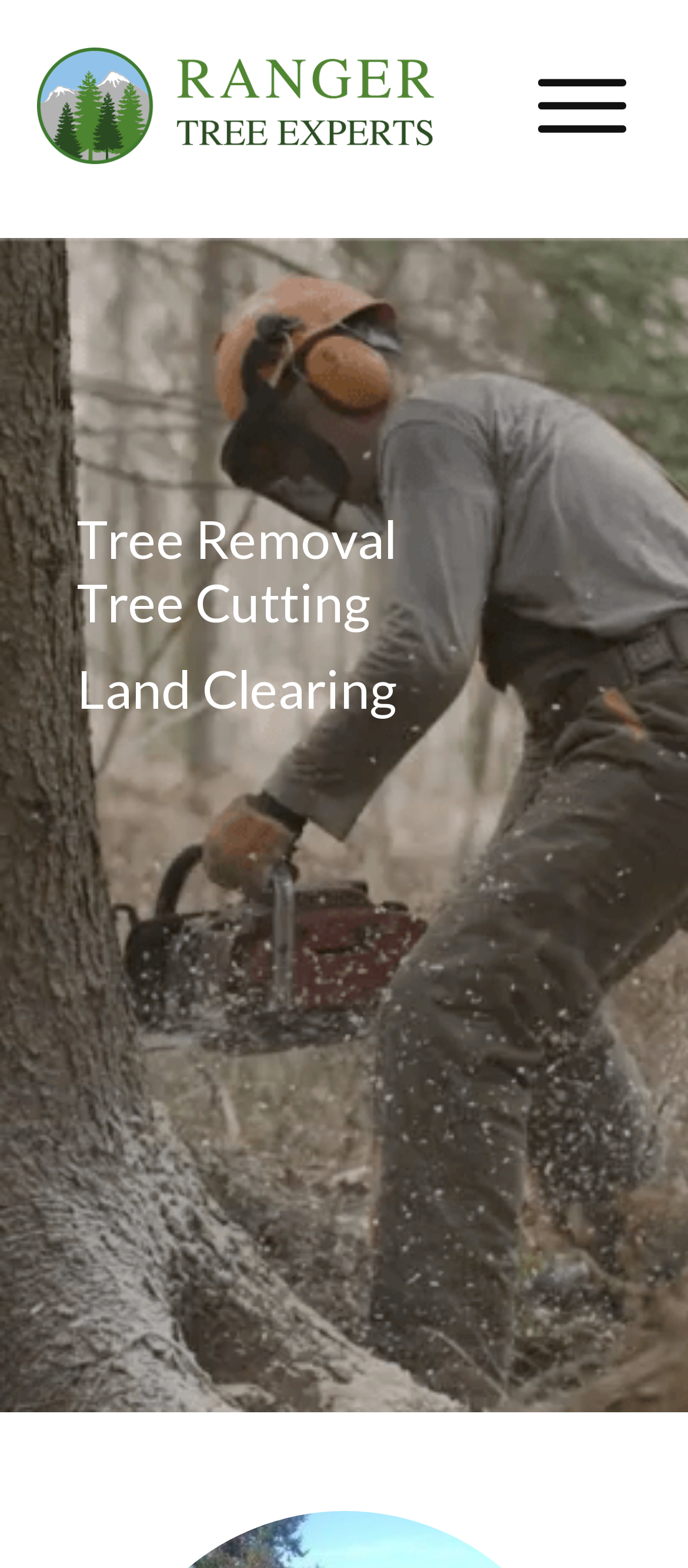How many services are listed on the webpage?
Please provide a single word or phrase as your answer based on the image.

3